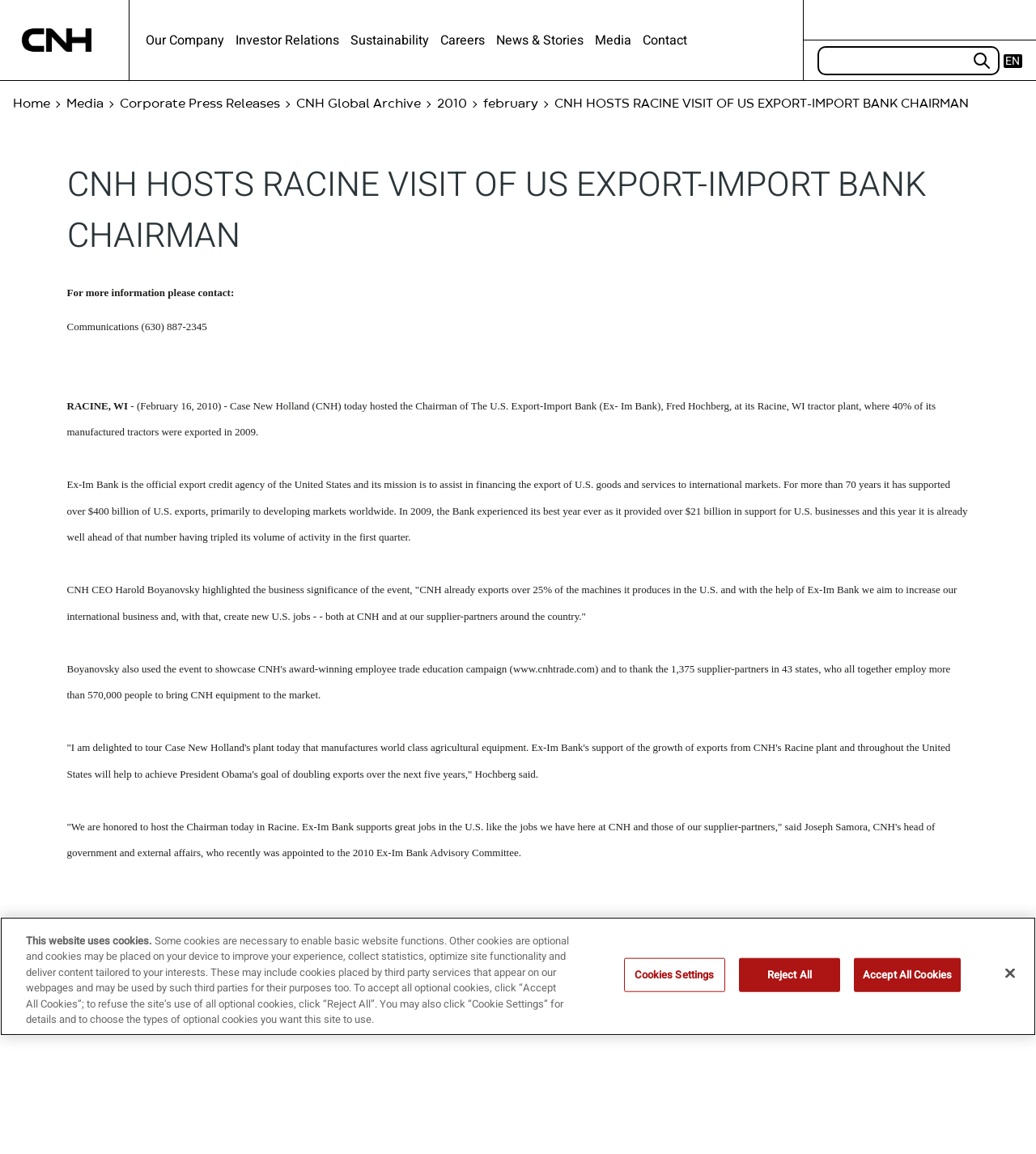Provide the bounding box coordinates for the UI element that is described as: "Reject All".

[0.713, 0.83, 0.811, 0.86]